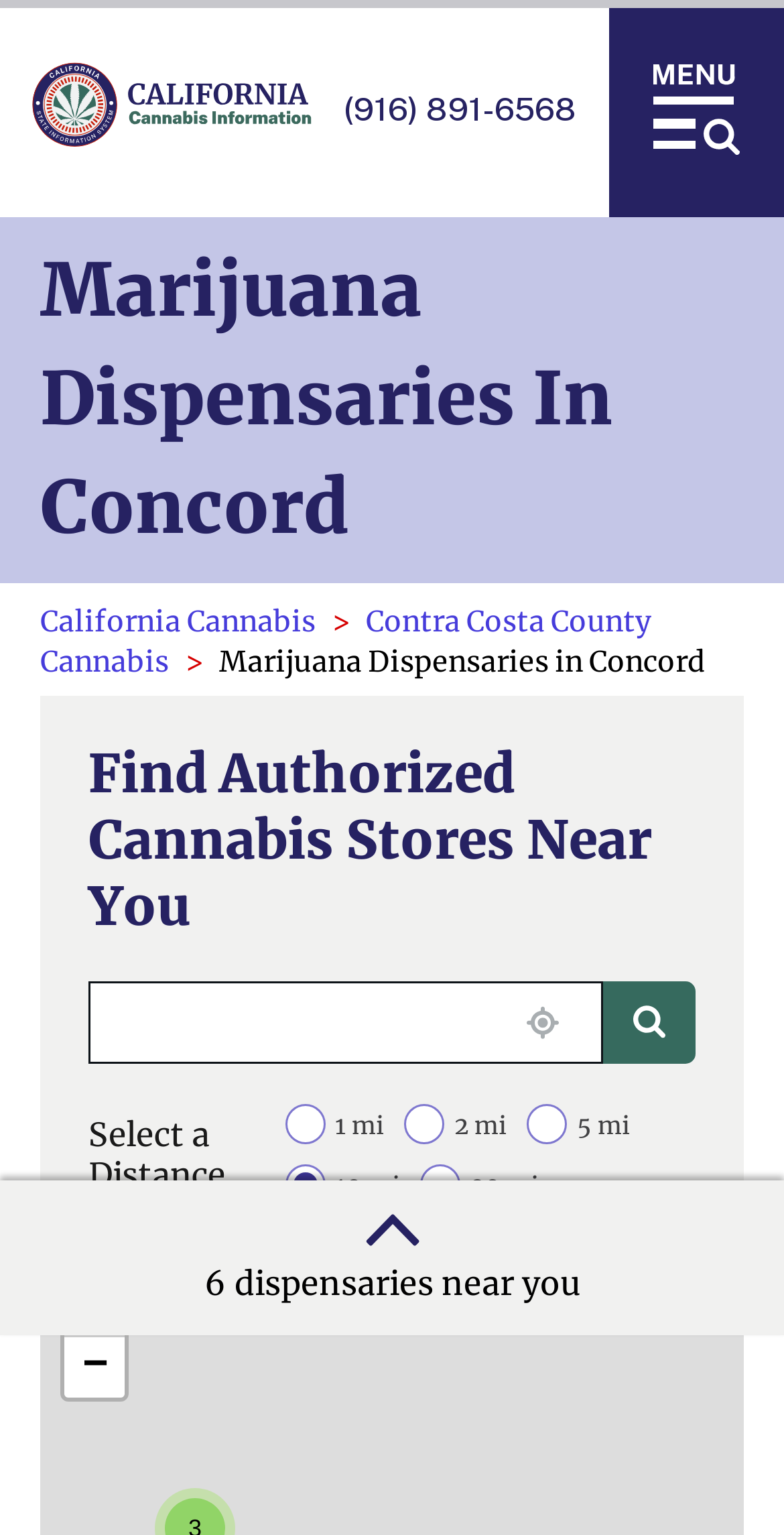What is the purpose of the textbox?
Look at the image and respond with a single word or a short phrase.

Enter location